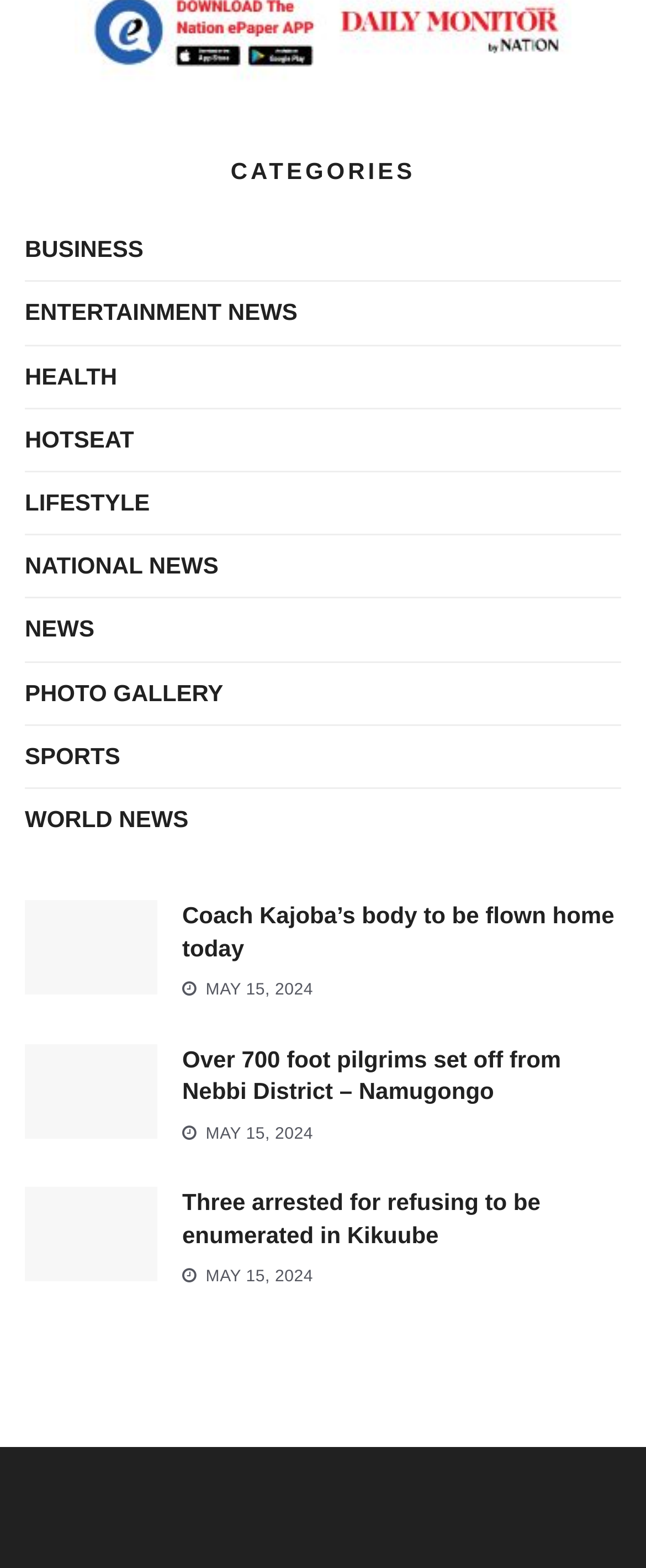Based on the image, provide a detailed response to the question:
What is the date of the news articles?

I found the date 'MAY 15, 2024' repeated multiple times on the webpage, associated with different news article headings. This suggests that all the news articles on this webpage were published on the same date, which is MAY 15, 2024.